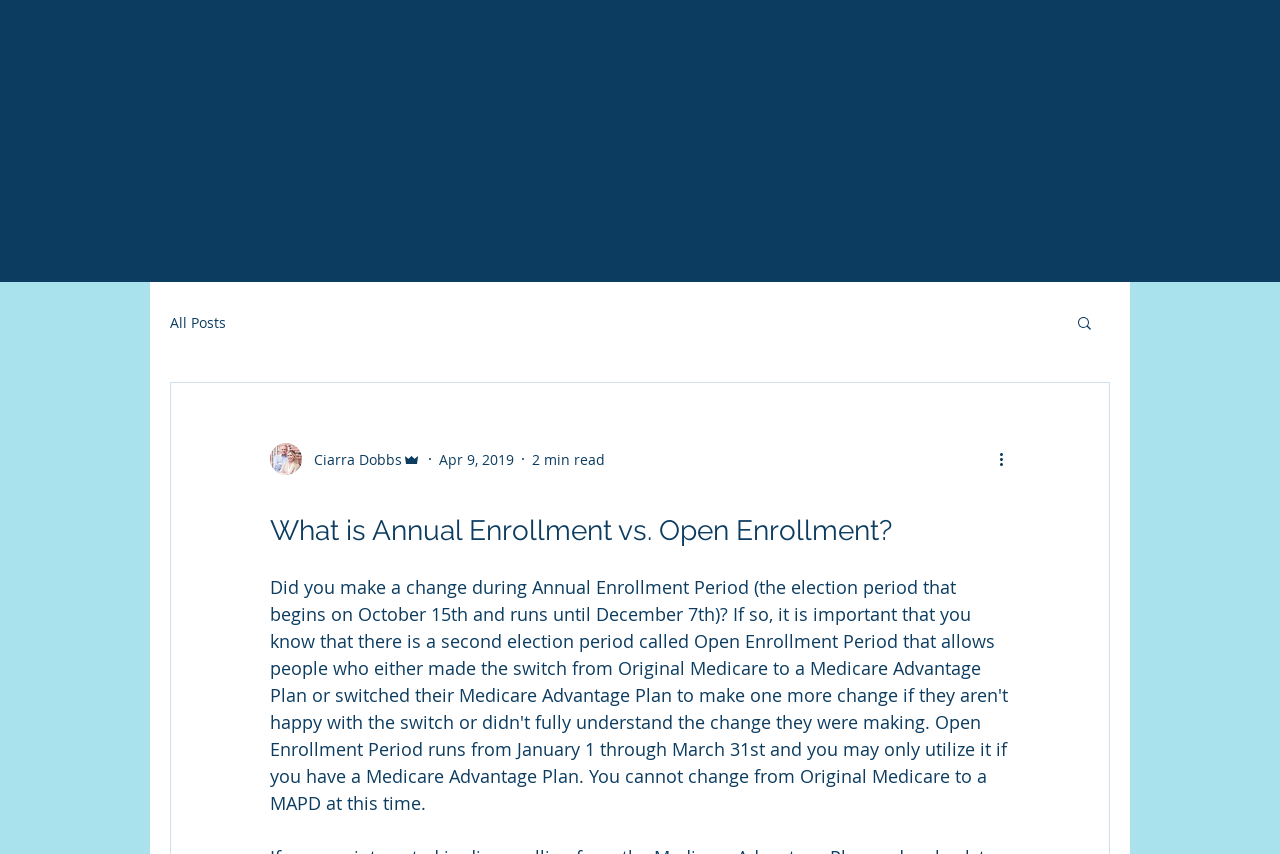Provide the bounding box coordinates for the specified HTML element described in this description: "All Posts". The coordinates should be four float numbers ranging from 0 to 1, in the format [left, top, right, bottom].

[0.133, 0.366, 0.177, 0.388]